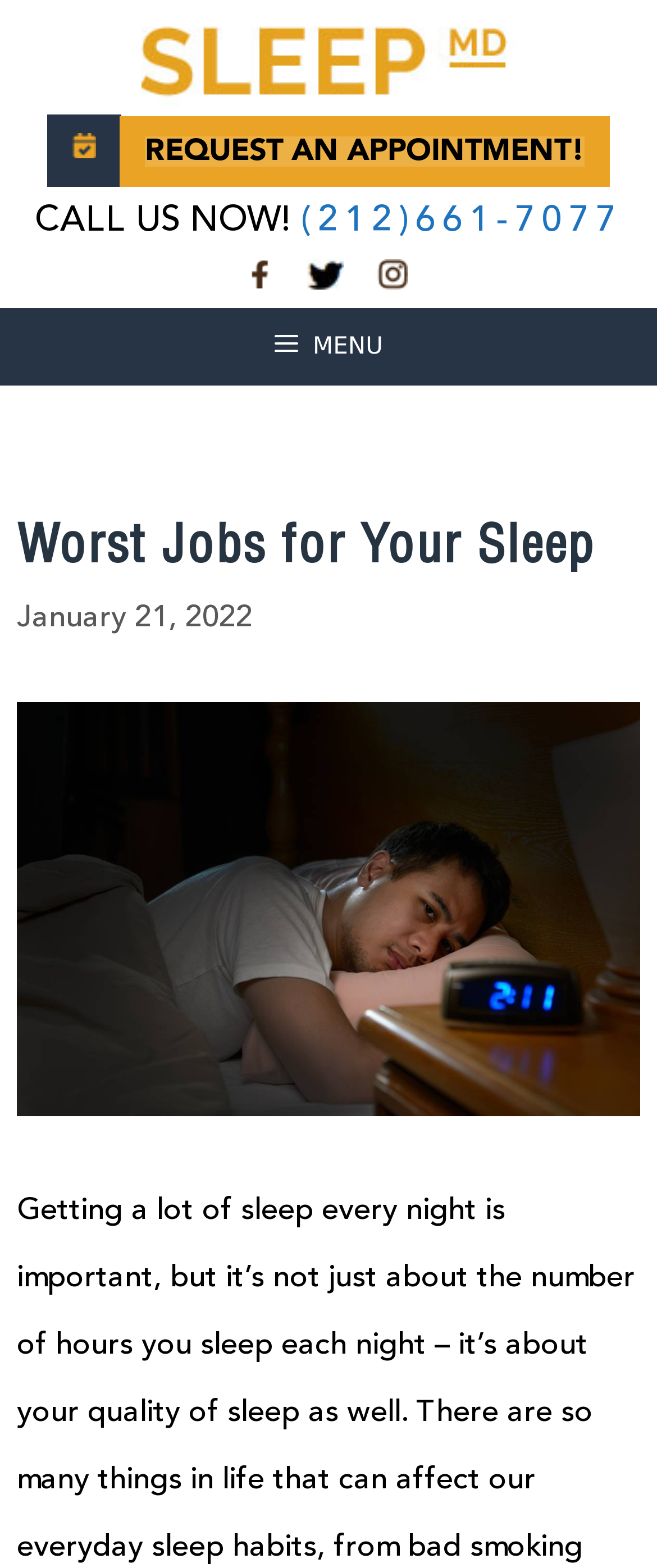Provide a brief response to the question below using a single word or phrase: 
What is the date of the article?

January 21, 2022